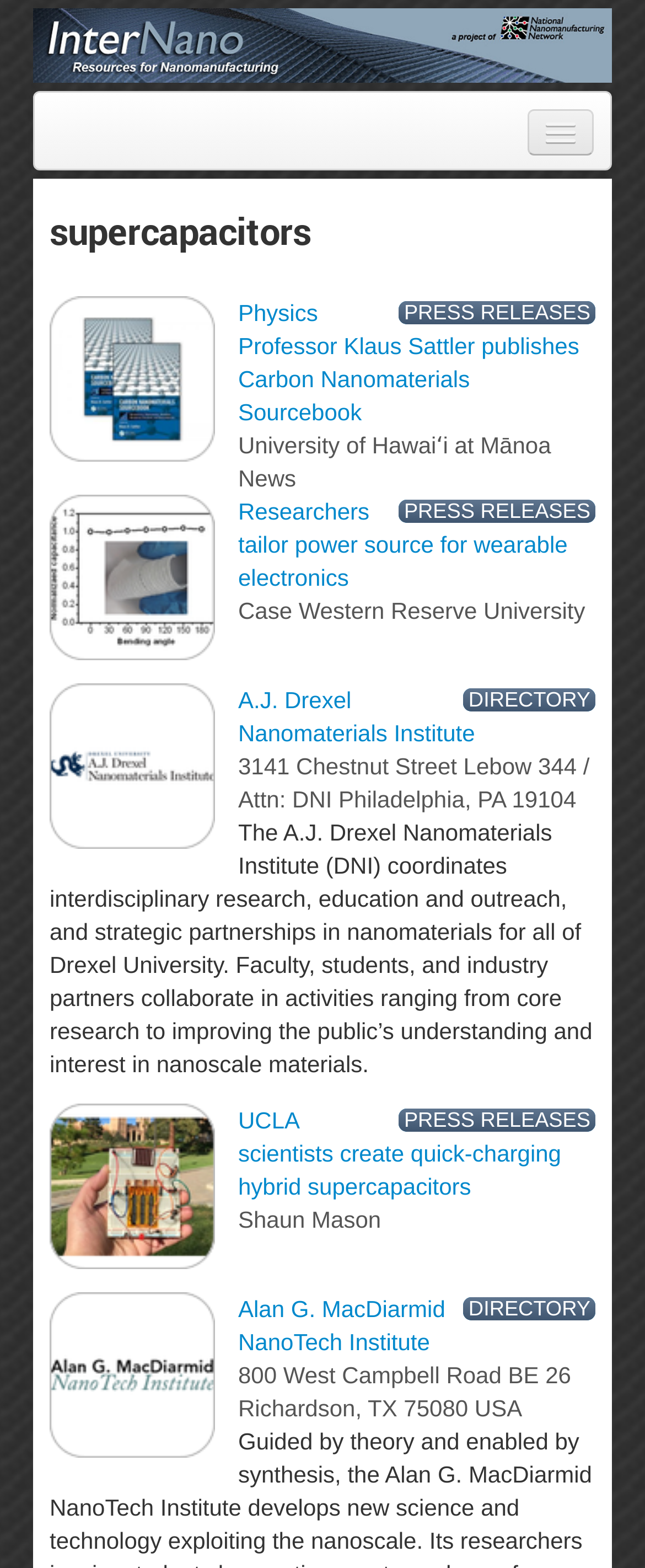How many articles are on this webpage?
Using the visual information, respond with a single word or phrase.

4